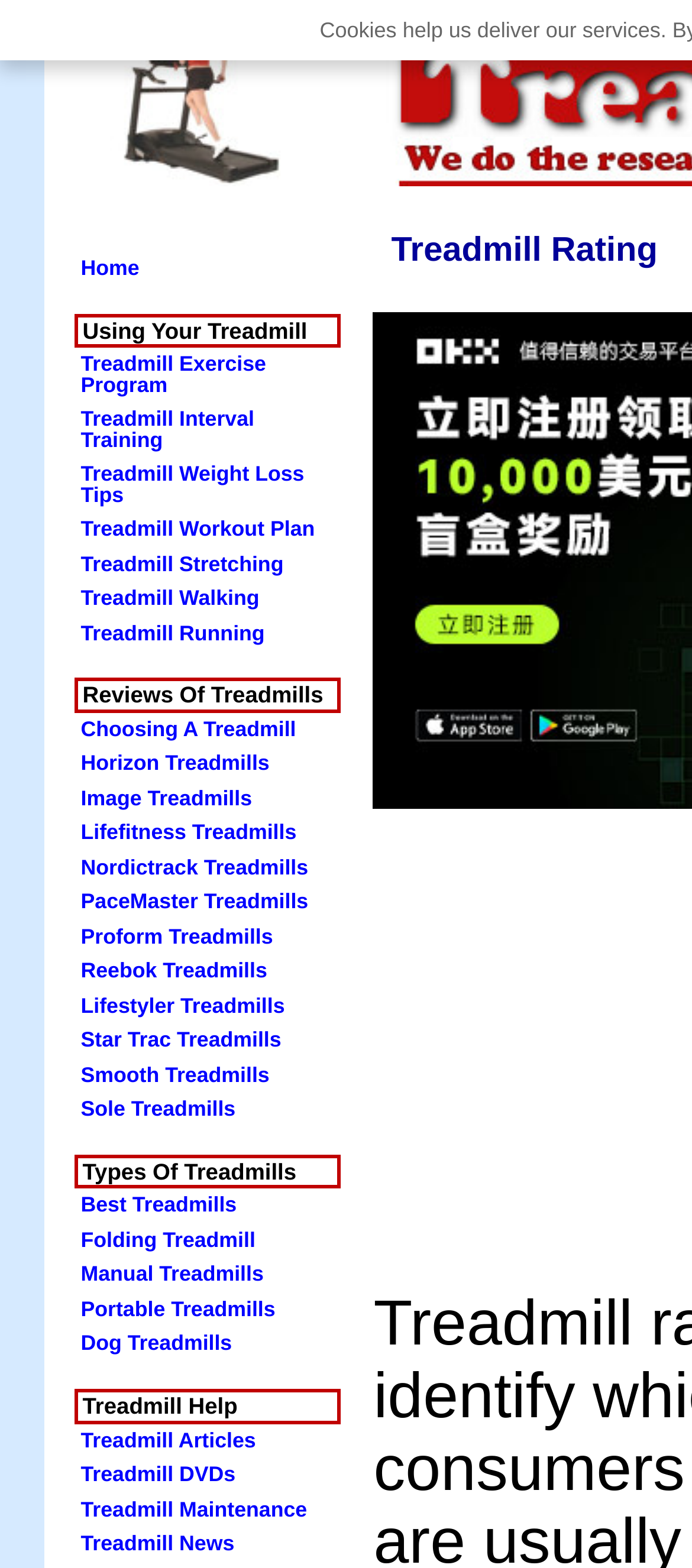What is the first link in the 'Treadmill Help' section?
Please give a detailed answer to the question using the information shown in the image.

I looked at the links under the 'Treadmill Help' section and found that the first link is 'Treadmill Articles'.